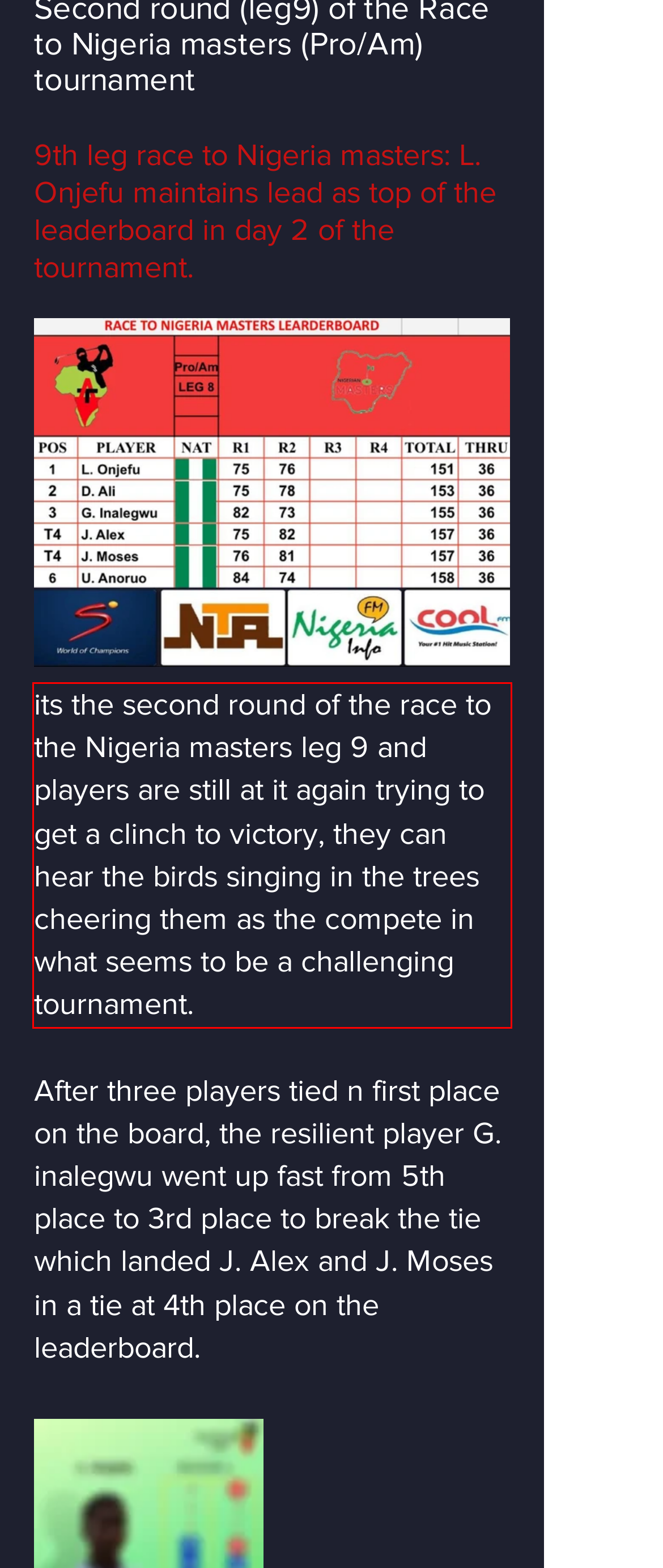Using the provided screenshot of a webpage, recognize the text inside the red rectangle bounding box by performing OCR.

its the second round of the race to the Nigeria masters leg 9 and players are still at it again trying to get a clinch to victory, they can hear the birds singing in the trees cheering them as the compete in what seems to be a challenging tournament.